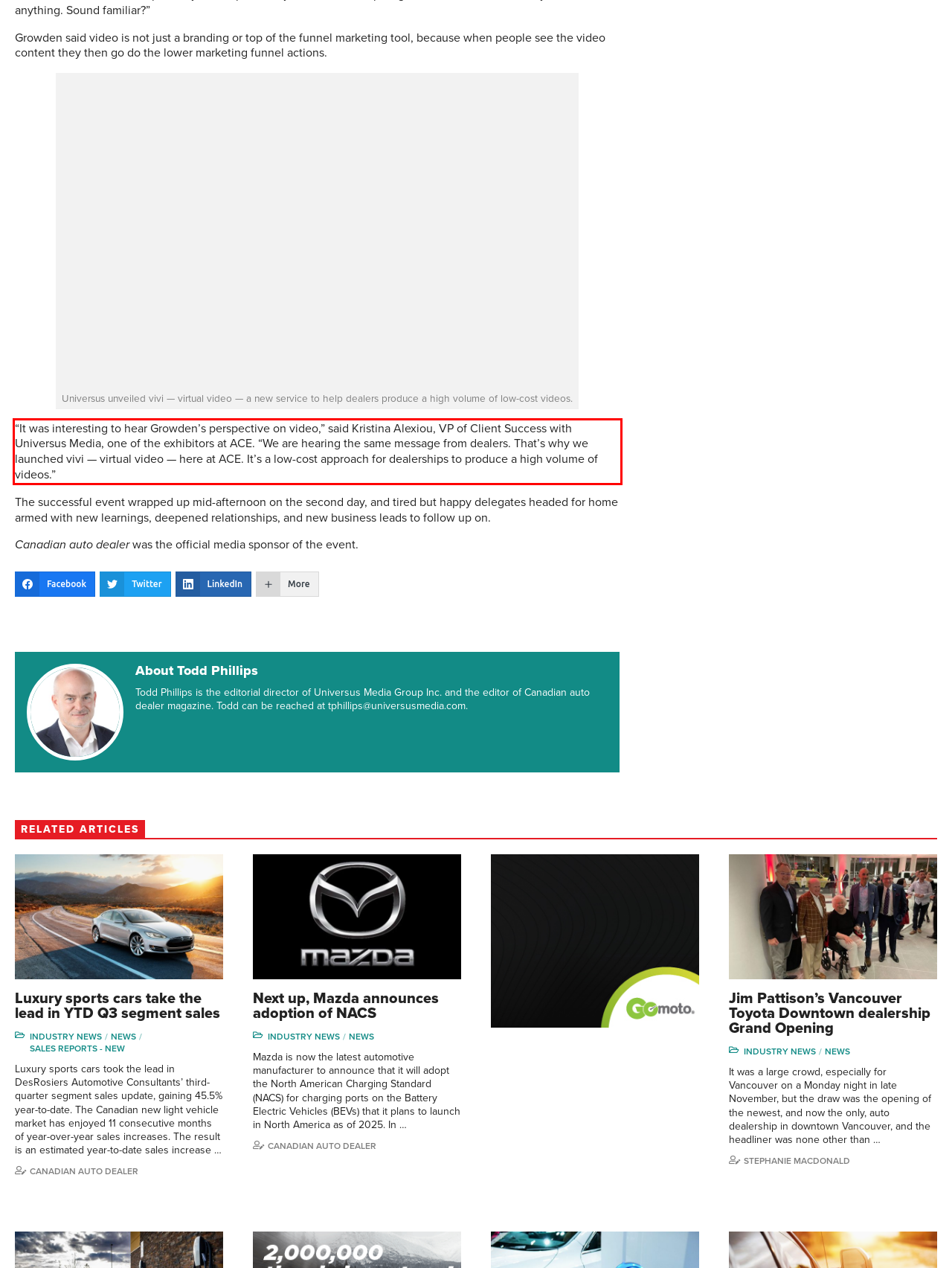Using the provided screenshot, read and generate the text content within the red-bordered area.

“It was interesting to hear Growden’s perspective on video,” said Kristina Alexiou, VP of Client Success with Universus Media, one of the exhibitors at ACE. “We are hearing the same message from dealers. That’s why we launched vivi — virtual video — here at ACE. It’s a low-cost approach for dealerships to produce a high volume of videos.”